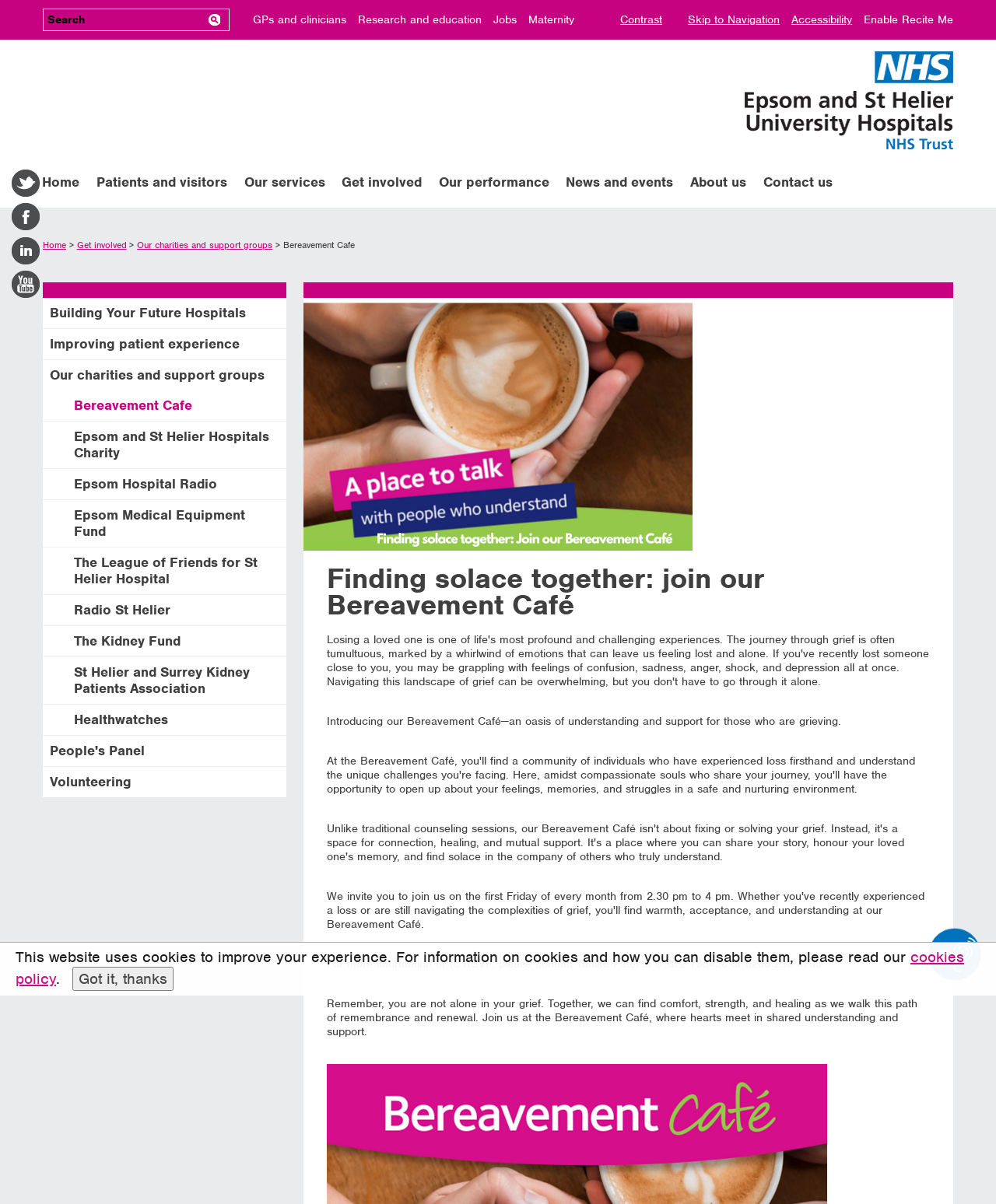Given the element description name="pecraccept" value="Got it, thanks", identify the bounding box coordinates for the UI element on the webpage screenshot. The format should be (top-left x, top-left y, bottom-right x, bottom-right y), with values between 0 and 1.

[0.073, 0.803, 0.174, 0.823]